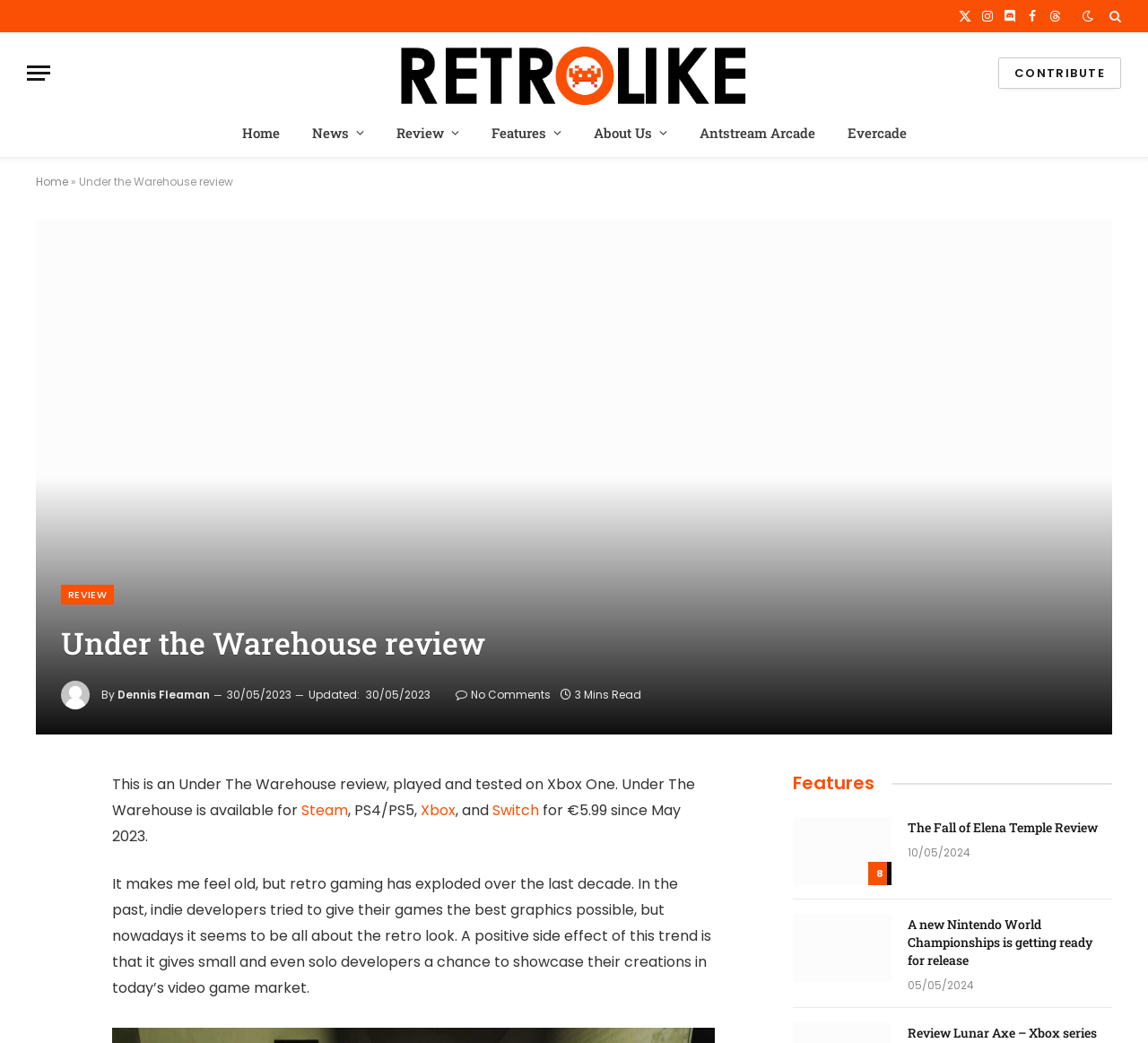Find the bounding box of the web element that fits this description: "parent_node: X (Twitter) title="Search"".

[0.963, 0.0, 0.977, 0.031]